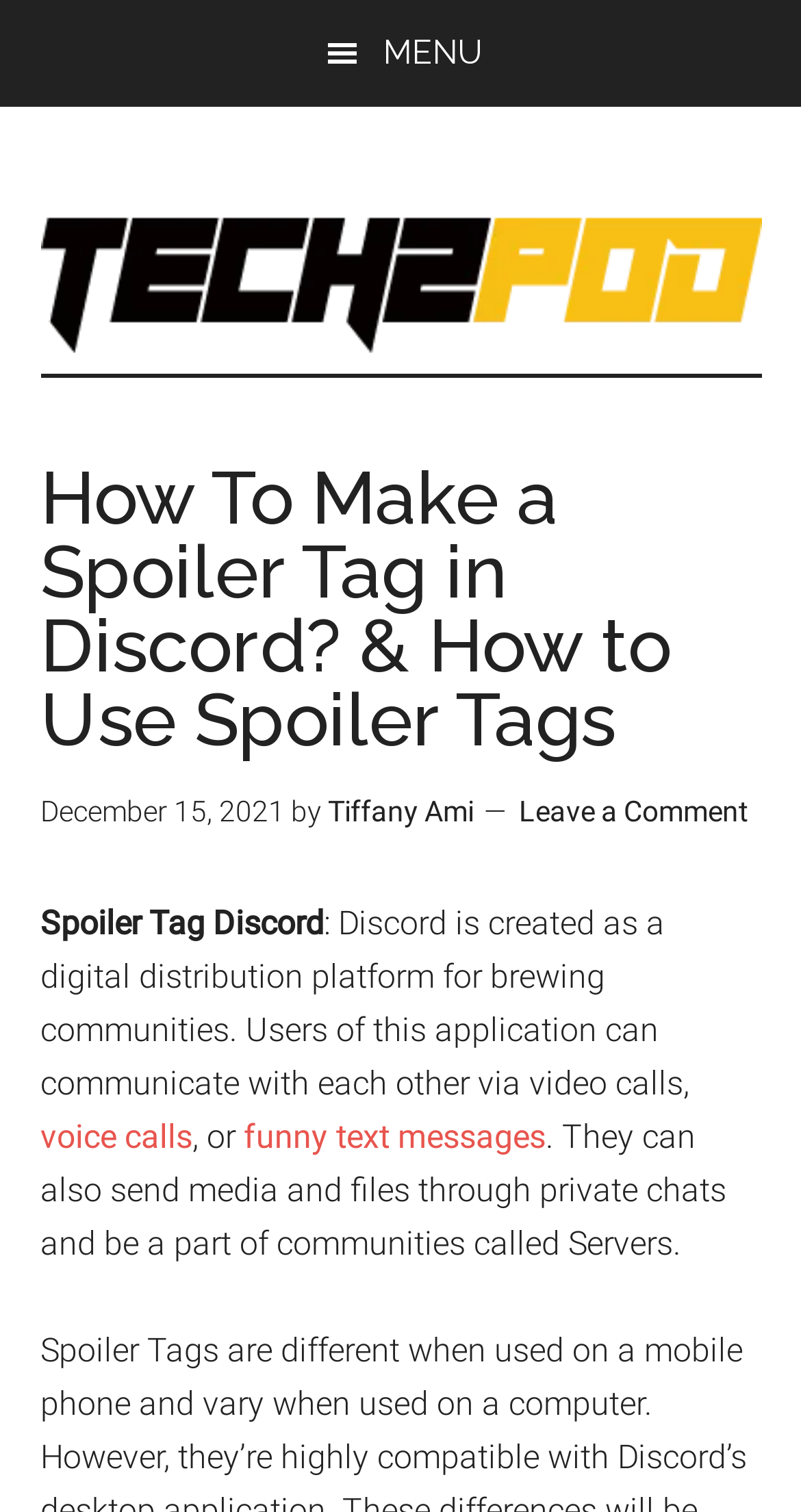Refer to the element description Leave a Comment and identify the corresponding bounding box in the screenshot. Format the coordinates as (top-left x, top-left y, bottom-right x, bottom-right y) with values in the range of 0 to 1.

[0.647, 0.526, 0.935, 0.547]